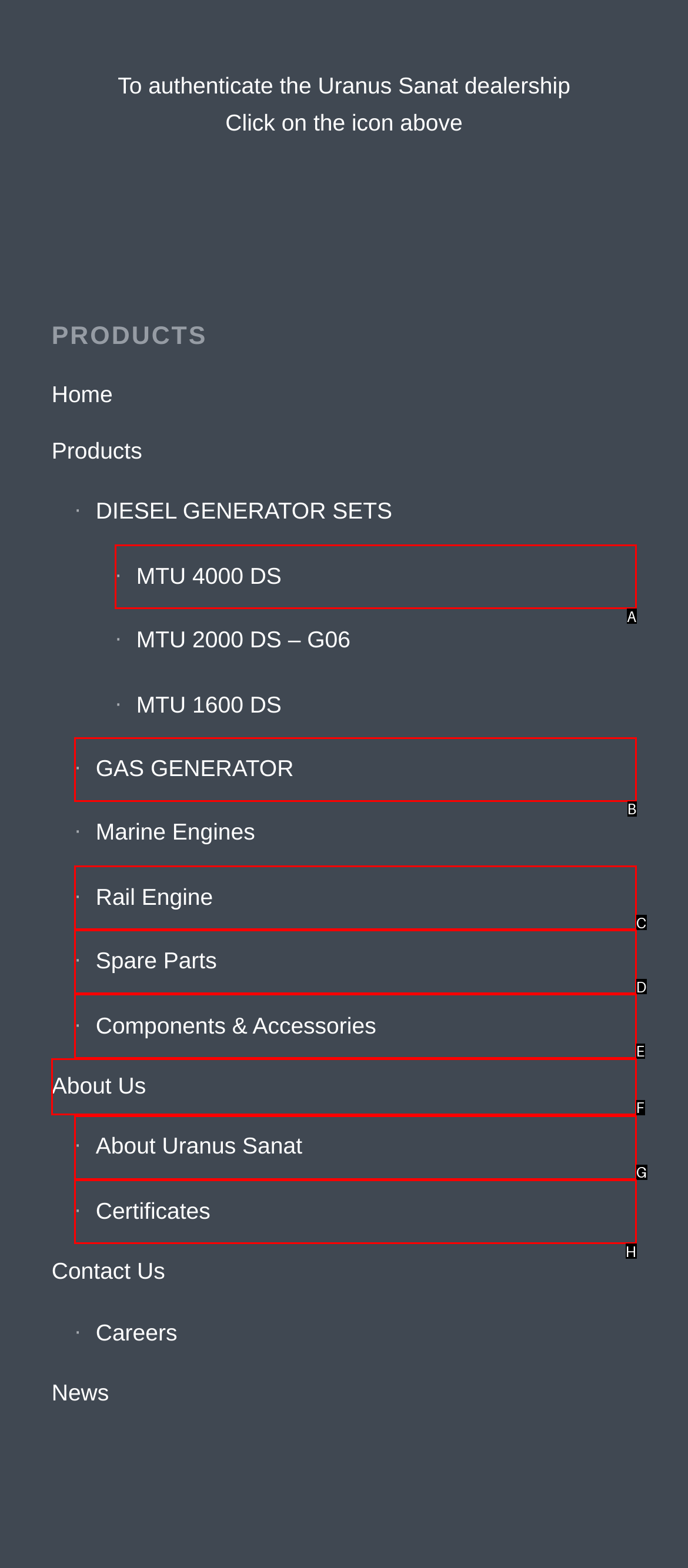Identify the correct UI element to click on to achieve the following task: Go to About Us page Respond with the corresponding letter from the given choices.

F